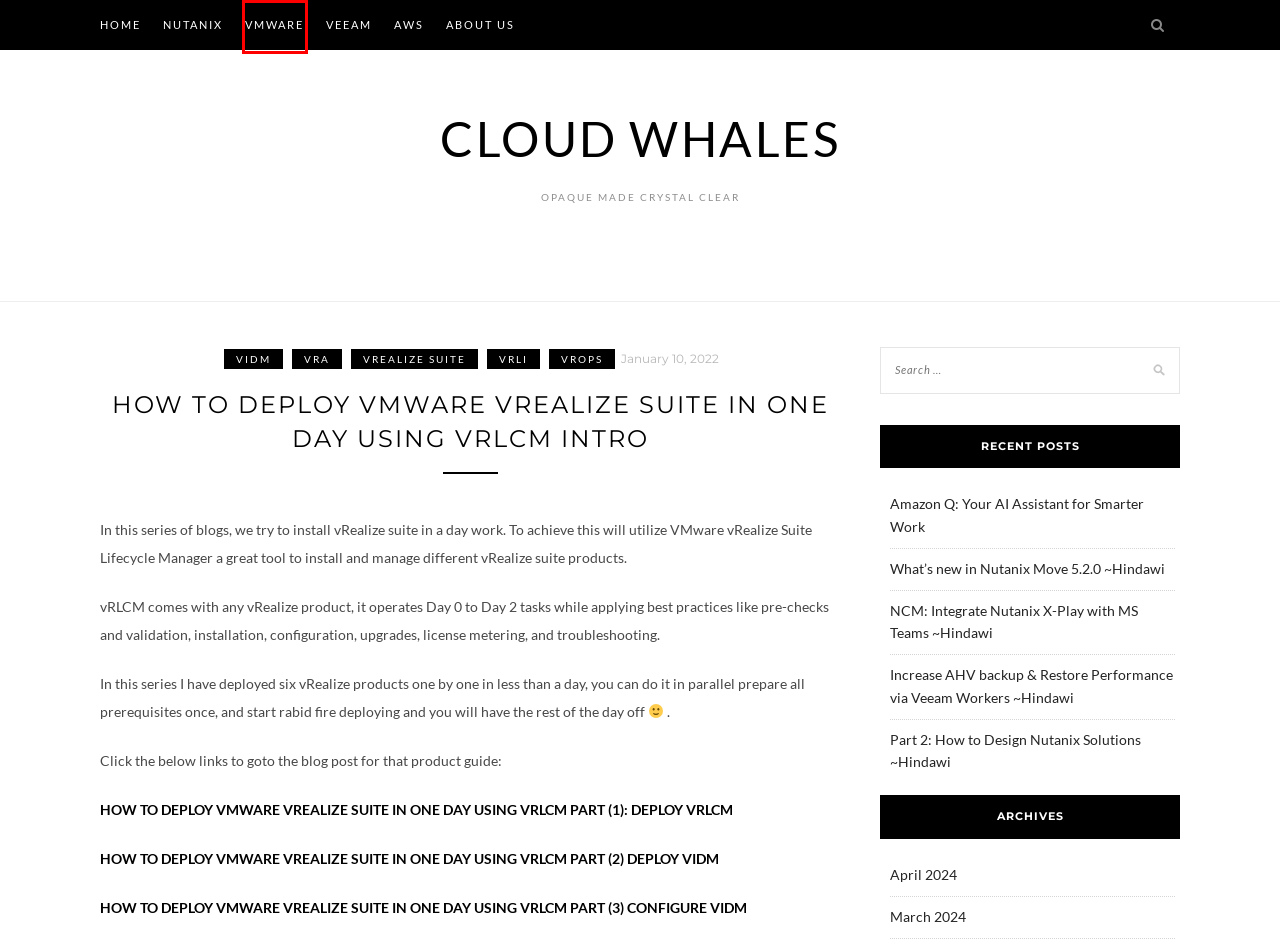You are provided with a screenshot of a webpage that has a red bounding box highlighting a UI element. Choose the most accurate webpage description that matches the new webpage after clicking the highlighted element. Here are your choices:
A. VMware - Cloud Whales
B. What's new in Nutanix Move 5.2.0 ~Hindawi - Cloud Whales
C. vRealize Suite - Cloud Whales
D. Part 2: How to Design Nutanix Solutions ~Hindawi - Cloud Whales
E. NCM: Integrate Nutanix X-Play with MS Teams ~Hindawi - Cloud Whales
F. March 2024 - Cloud Whales
G. April 2024 - Cloud Whales
H. AWS - Cloud Whales

A